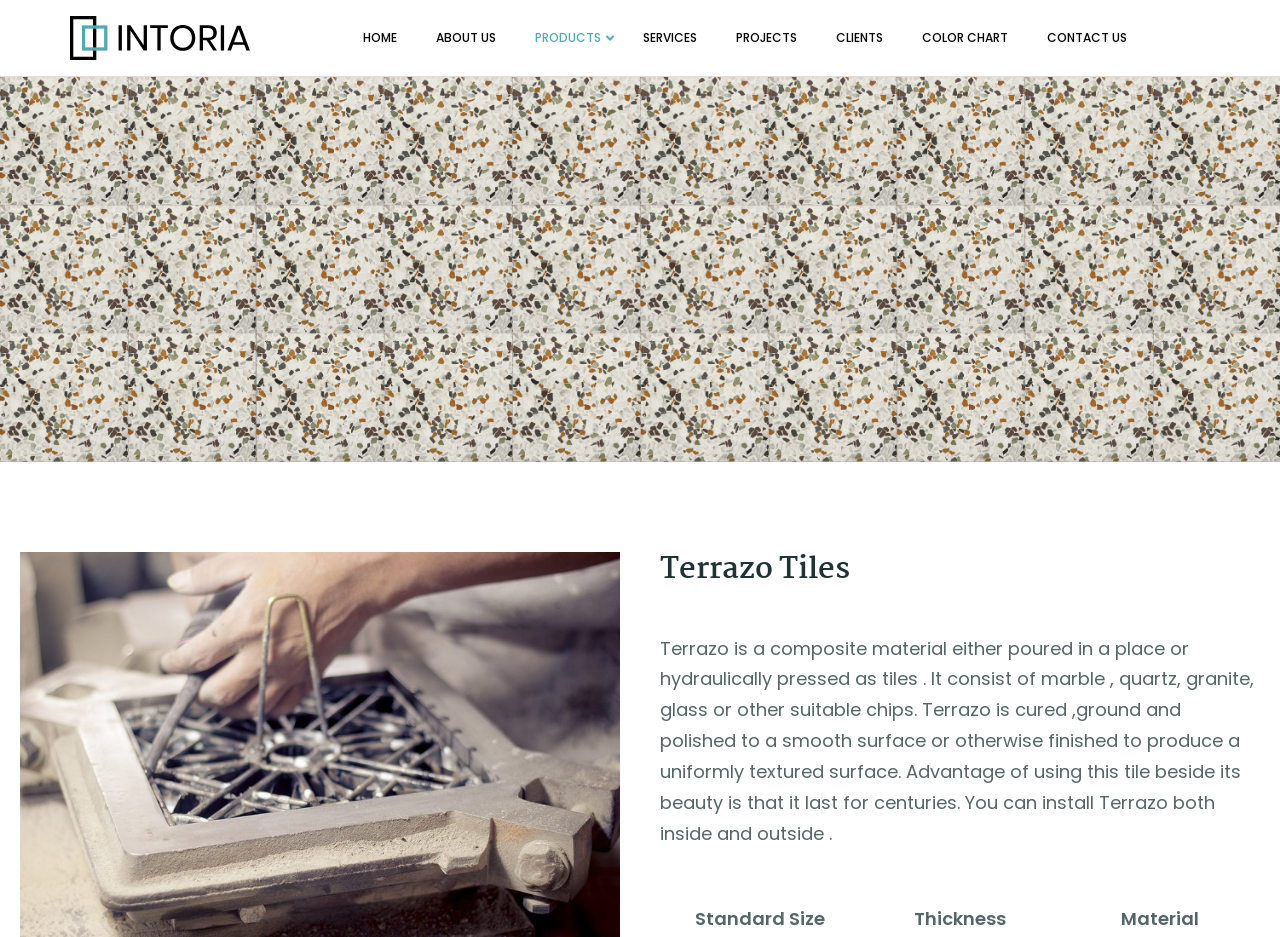Pinpoint the bounding box coordinates of the clickable element to carry out the following instruction: "learn about the company."

[0.34, 0.012, 0.403, 0.069]